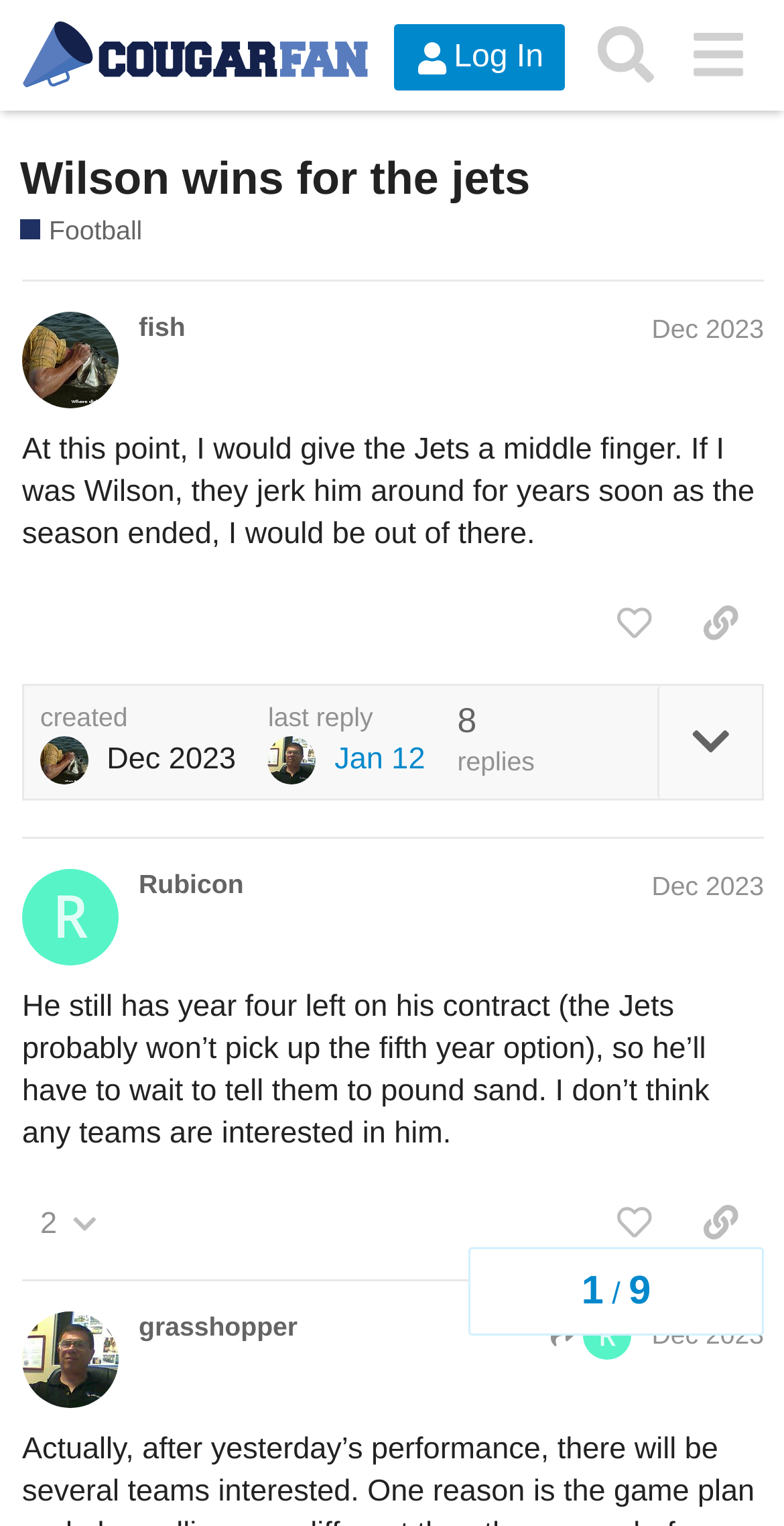Using the given description, provide the bounding box coordinates formatted as (top-left x, top-left y, bottom-right x, bottom-right y), with all values being floating point numbers between 0 and 1. Description: Dec 2023

[0.831, 0.571, 0.974, 0.591]